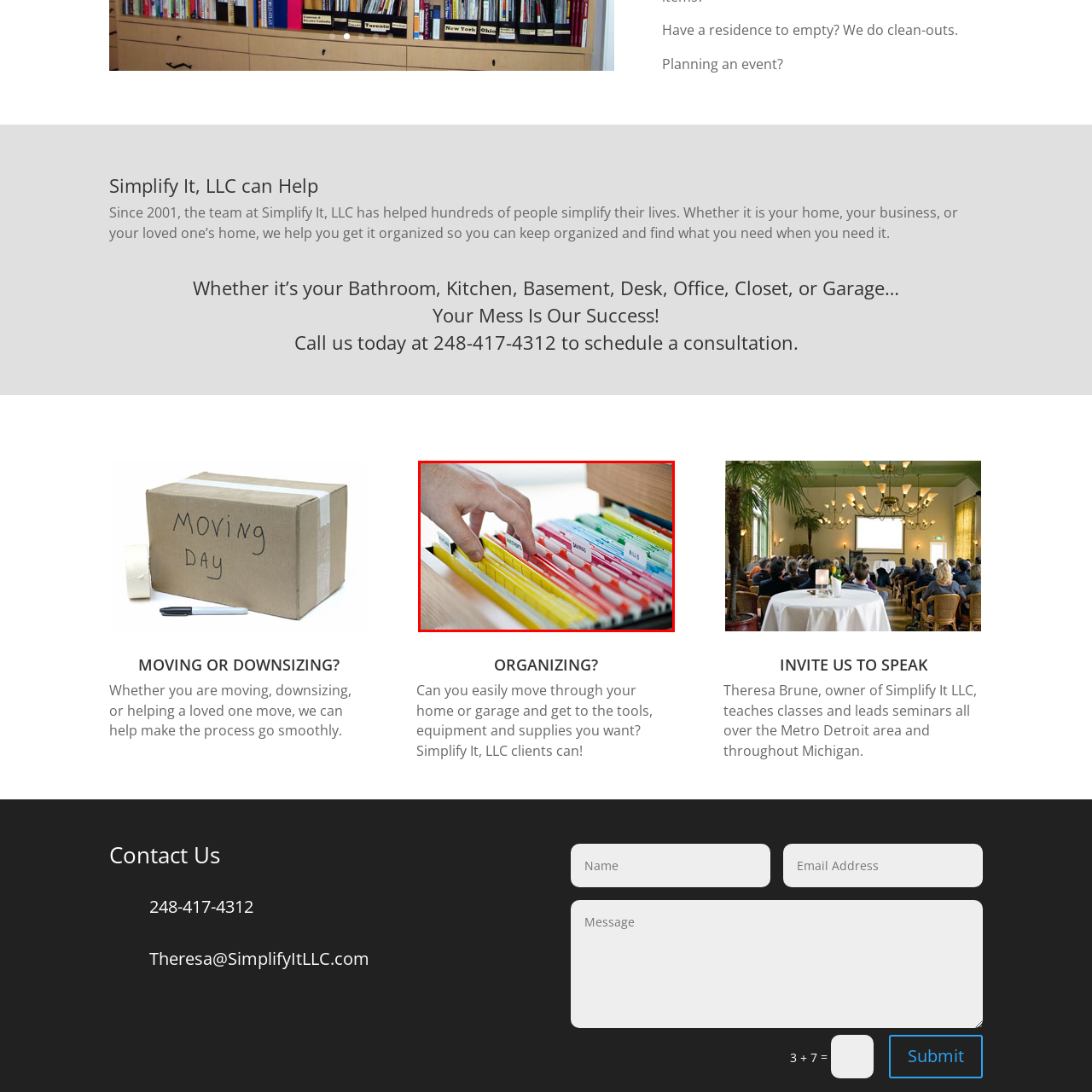What is the name of the company that specializes in helping clients streamline their environments?
Focus on the section marked by the red bounding box and elaborate on the question as thoroughly as possible.

The image is a representation of effective file management, emphasizing the importance of organization in maintaining a tidy workspace. It aligns with the services offered by Simplify It, LLC, which specializes in helping clients streamline their personal and business environments for improved accessibility and order.